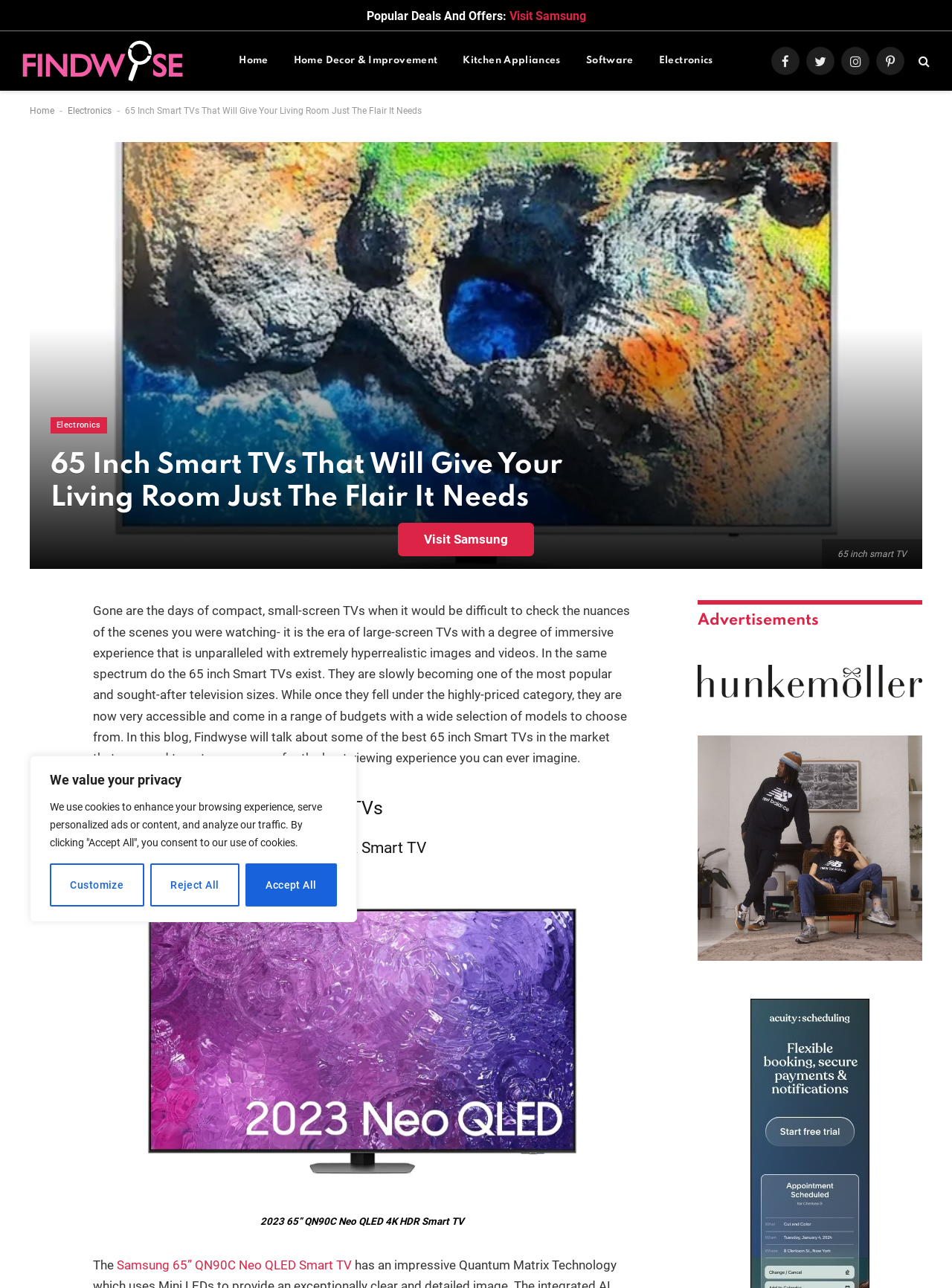What is the title of the first recommended 65 inch smart TV?
Based on the image, give a one-word or short phrase answer.

2023 65” QN90C Neo QLED 4K HDR Smart TV